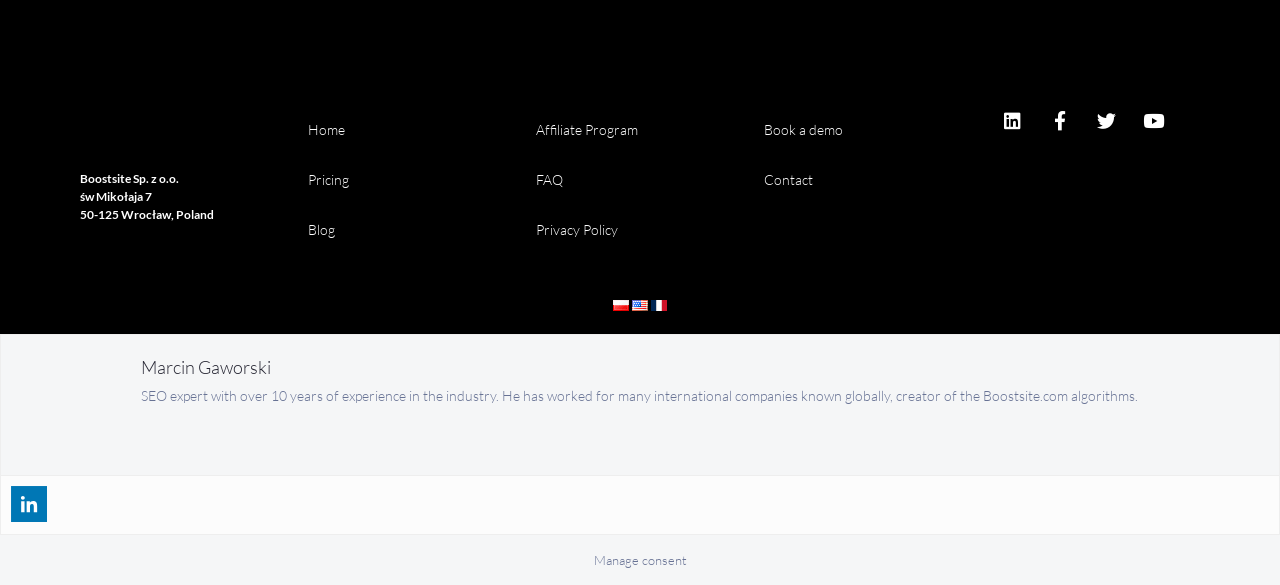Find the bounding box of the UI element described as: "Book a demo". The bounding box coordinates should be given as four float values between 0 and 1, i.e., [left, top, right, bottom].

[0.597, 0.207, 0.659, 0.236]